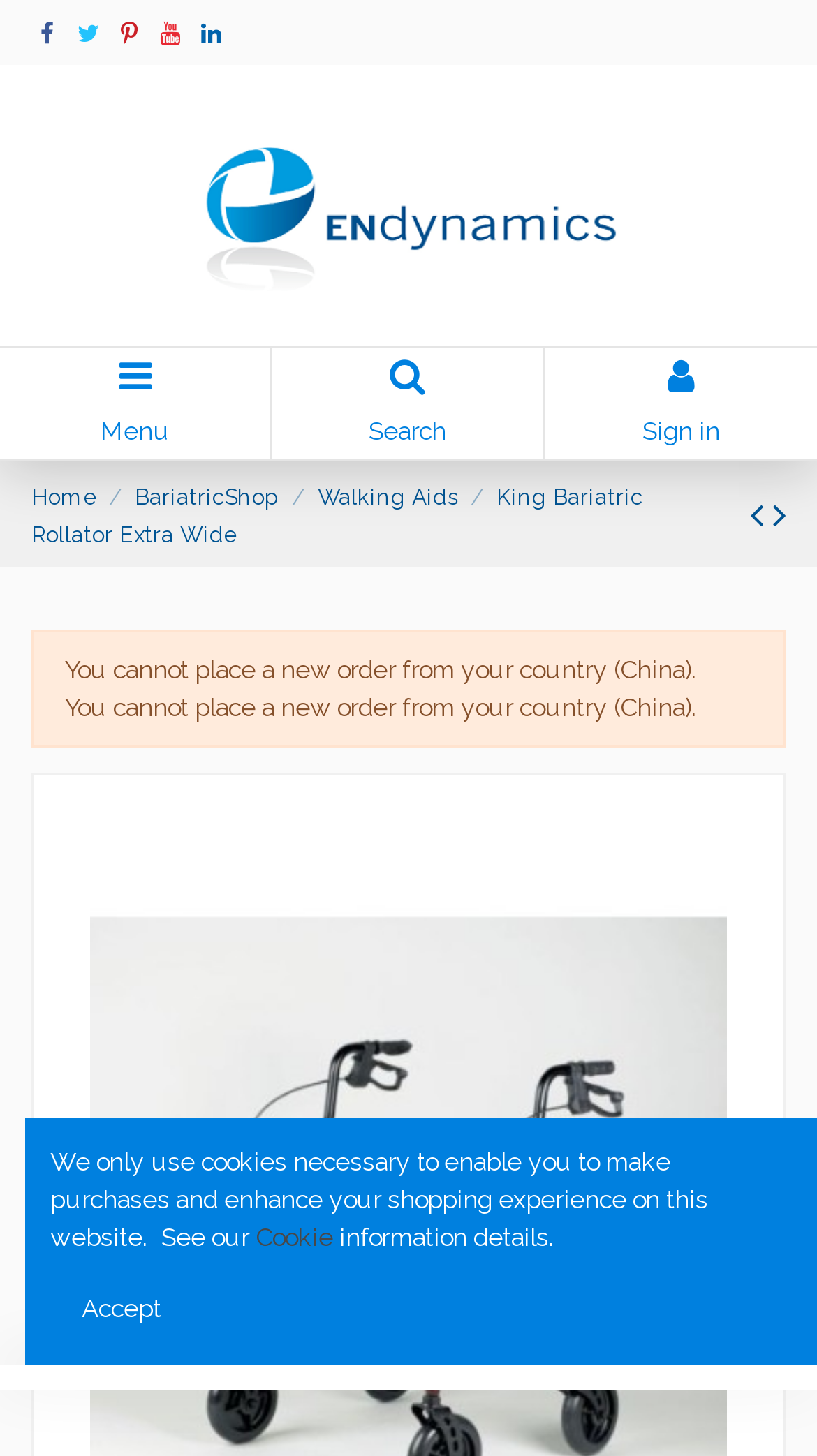Please extract and provide the main headline of the webpage.

King Bariatric Rollator Extra Wide